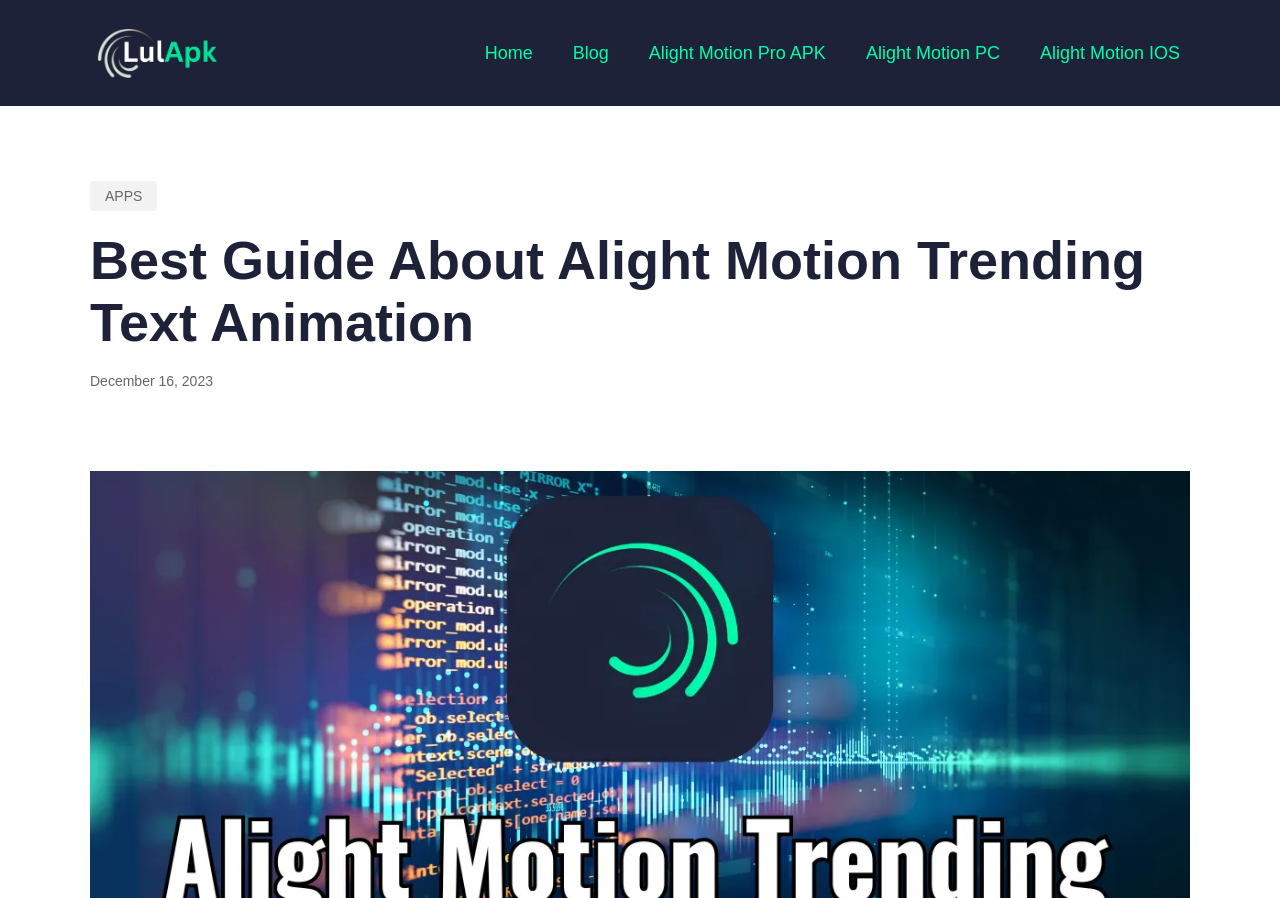Please determine the bounding box coordinates for the UI element described as: "Home".

[0.371, 0.047, 0.424, 0.071]